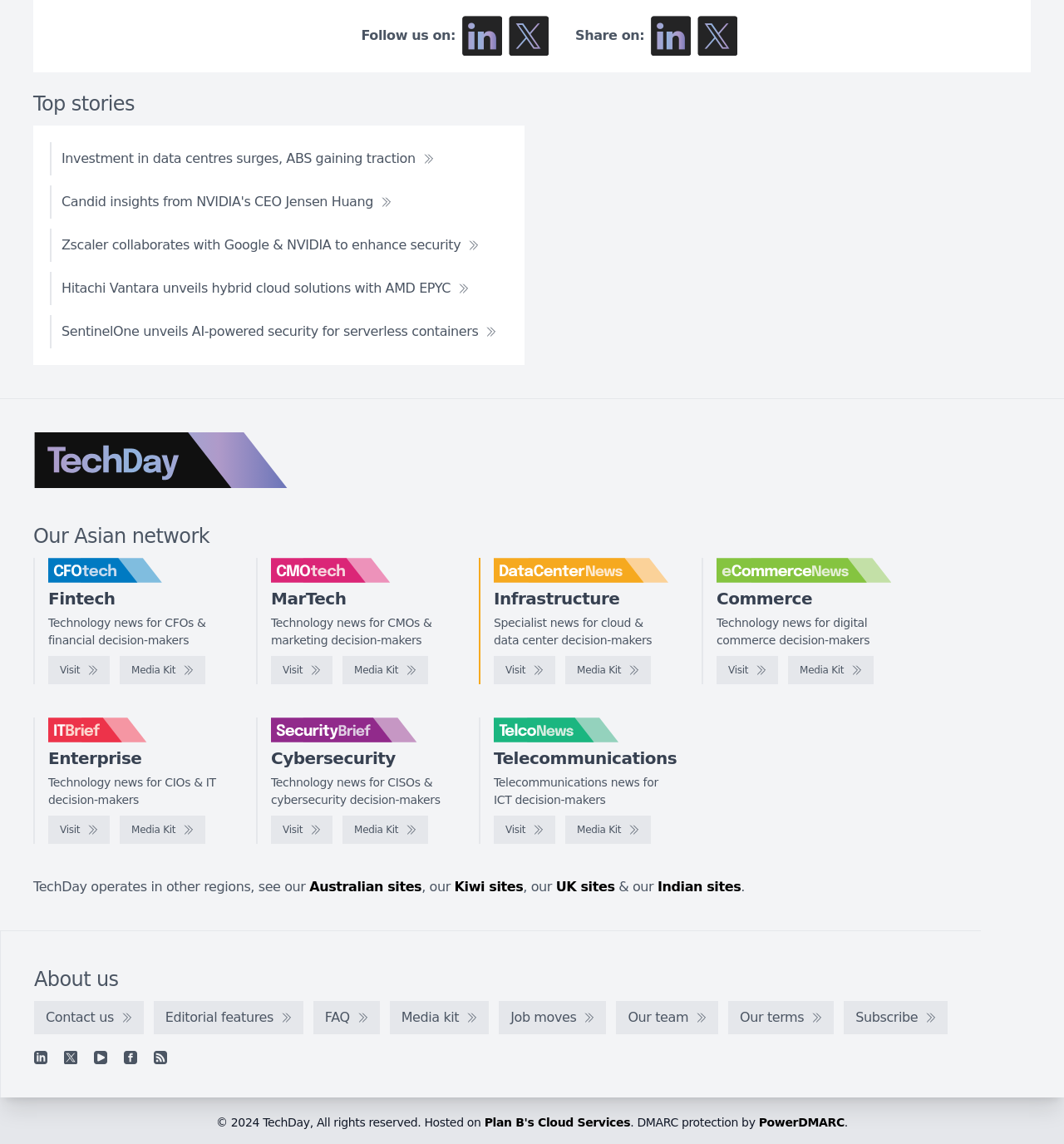Please determine the bounding box coordinates for the UI element described here. Use the format (top-left x, top-left y, bottom-right x, bottom-right y) with values bounded between 0 and 1: Plan B's Cloud Services

[0.455, 0.975, 0.592, 0.987]